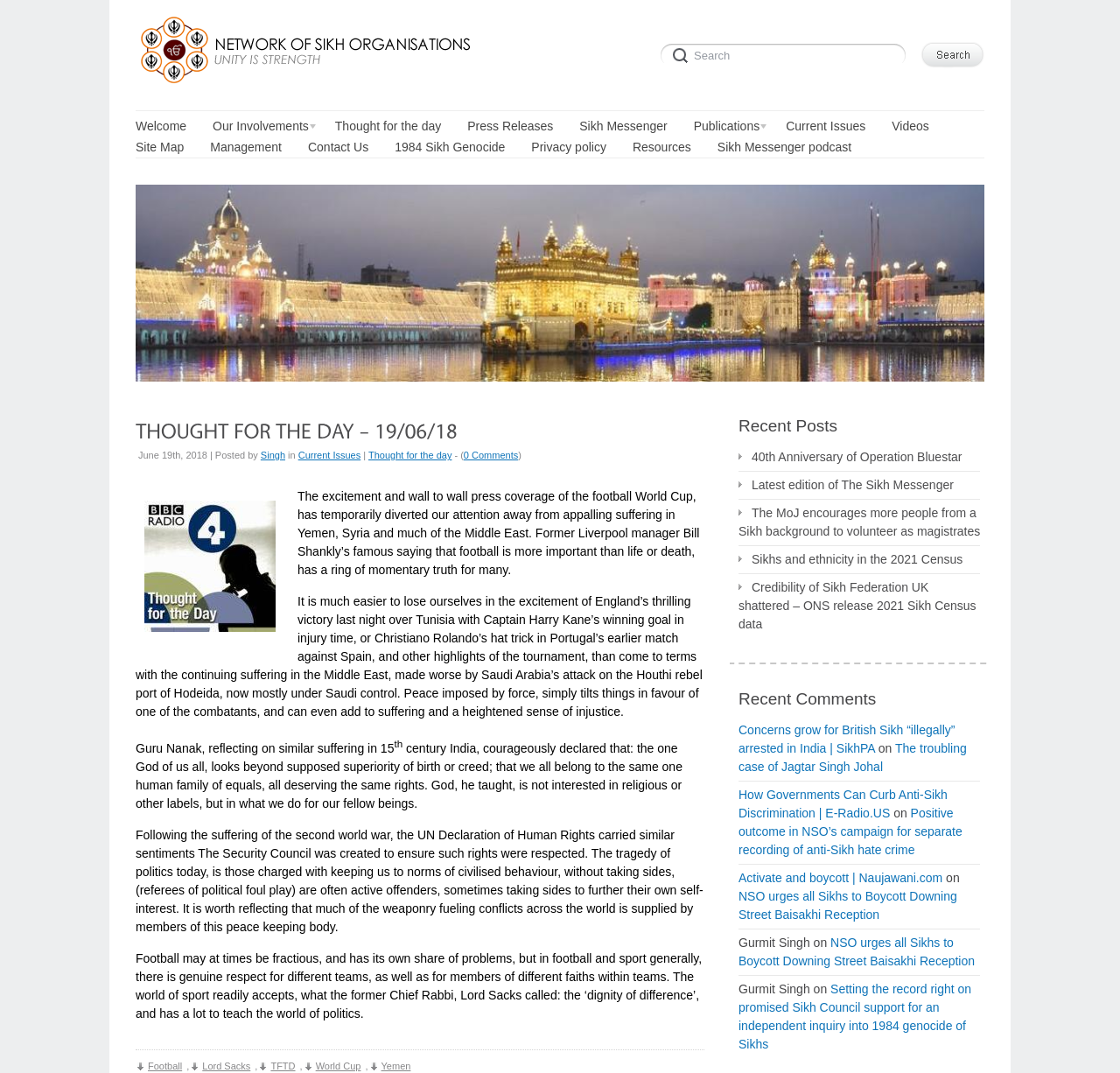Determine the bounding box coordinates for the clickable element required to fulfill the instruction: "Check recent posts". Provide the coordinates as four float numbers between 0 and 1, i.e., [left, top, right, bottom].

[0.659, 0.385, 0.875, 0.409]